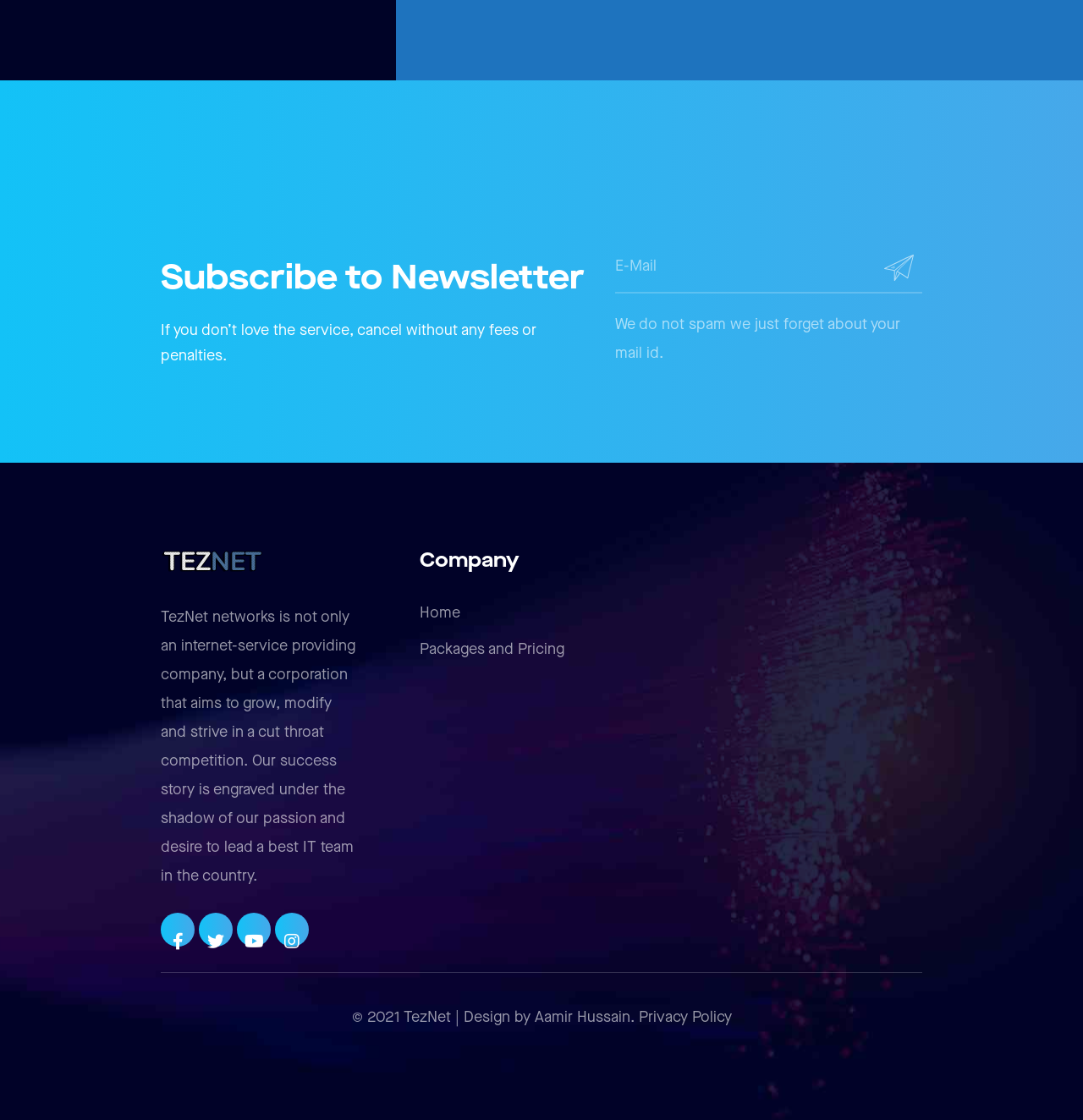Find and specify the bounding box coordinates that correspond to the clickable region for the instruction: "Visit TezNet".

[0.148, 0.487, 0.245, 0.513]